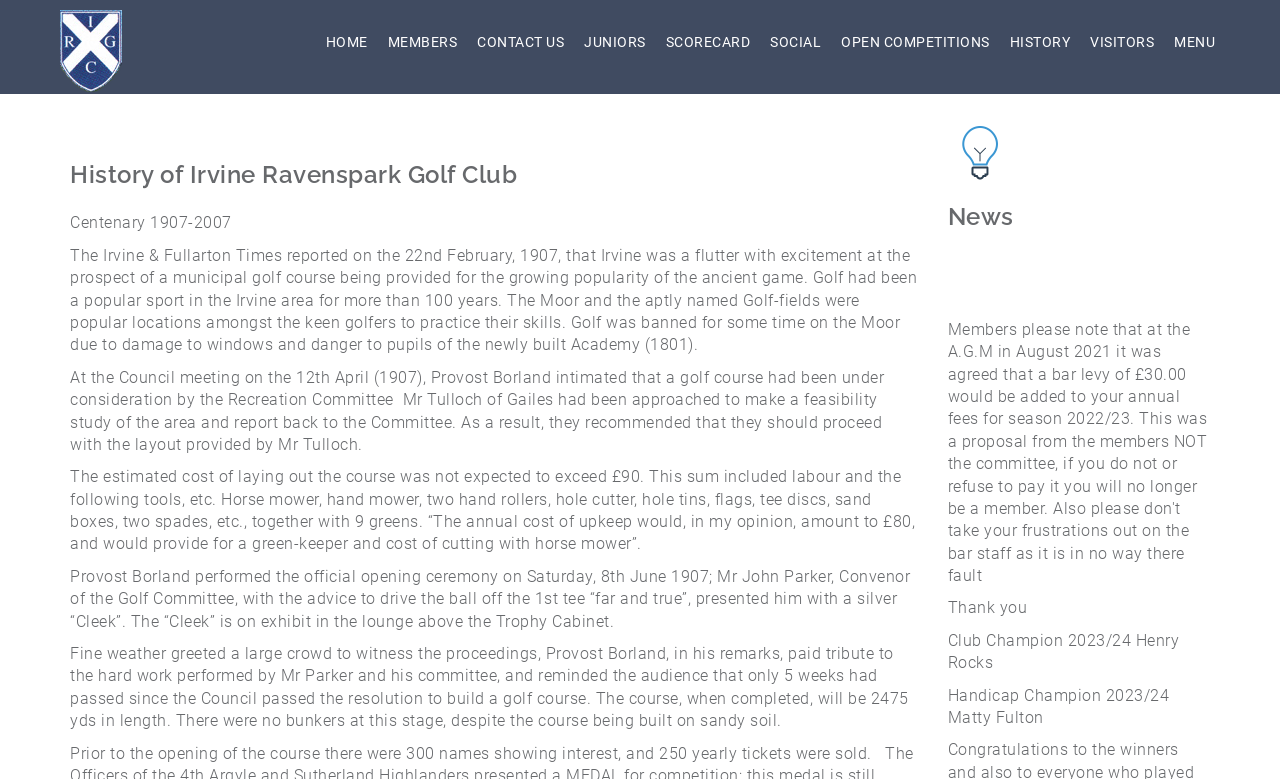Identify the bounding box coordinates of the element that should be clicked to fulfill this task: "View the HISTORY of Irvine Ravenspark Golf Club". The coordinates should be provided as four float numbers between 0 and 1, i.e., [left, top, right, bottom].

[0.781, 0.013, 0.844, 0.095]